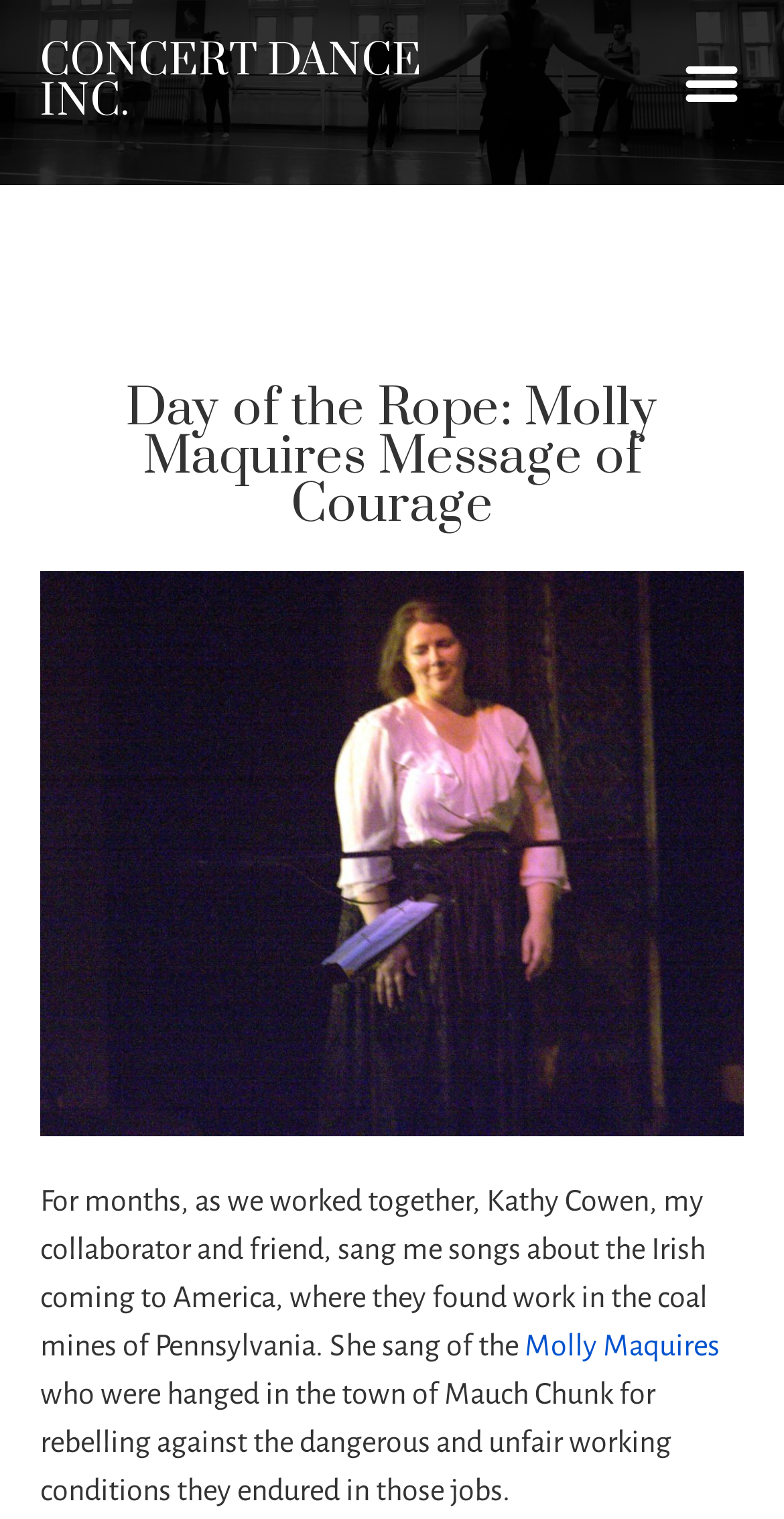What is the topic of the songs sung by Kathy Cowen?
Carefully analyze the image and provide a detailed answer to the question.

I found the answer by reading the StaticText element that says 'For months, as we worked together, Kathy Cowen, my collaborator and friend, sang me songs about the Irish coming to America...'. The text explicitly mentions the topic of the songs sung by Kathy Cowen.